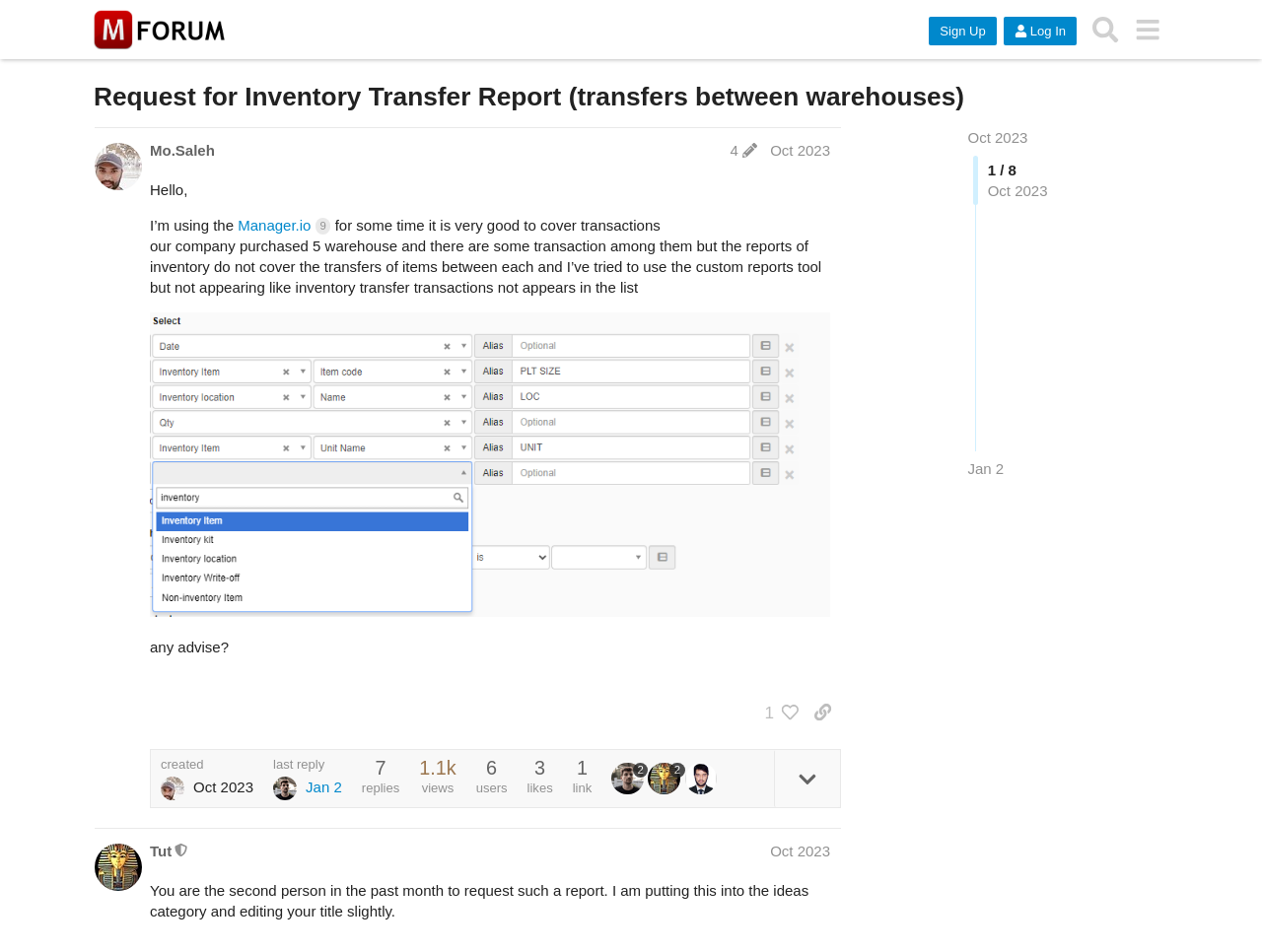Determine the webpage's heading and output its text content.

Request for Inventory Transfer Report (transfers between warehouses)